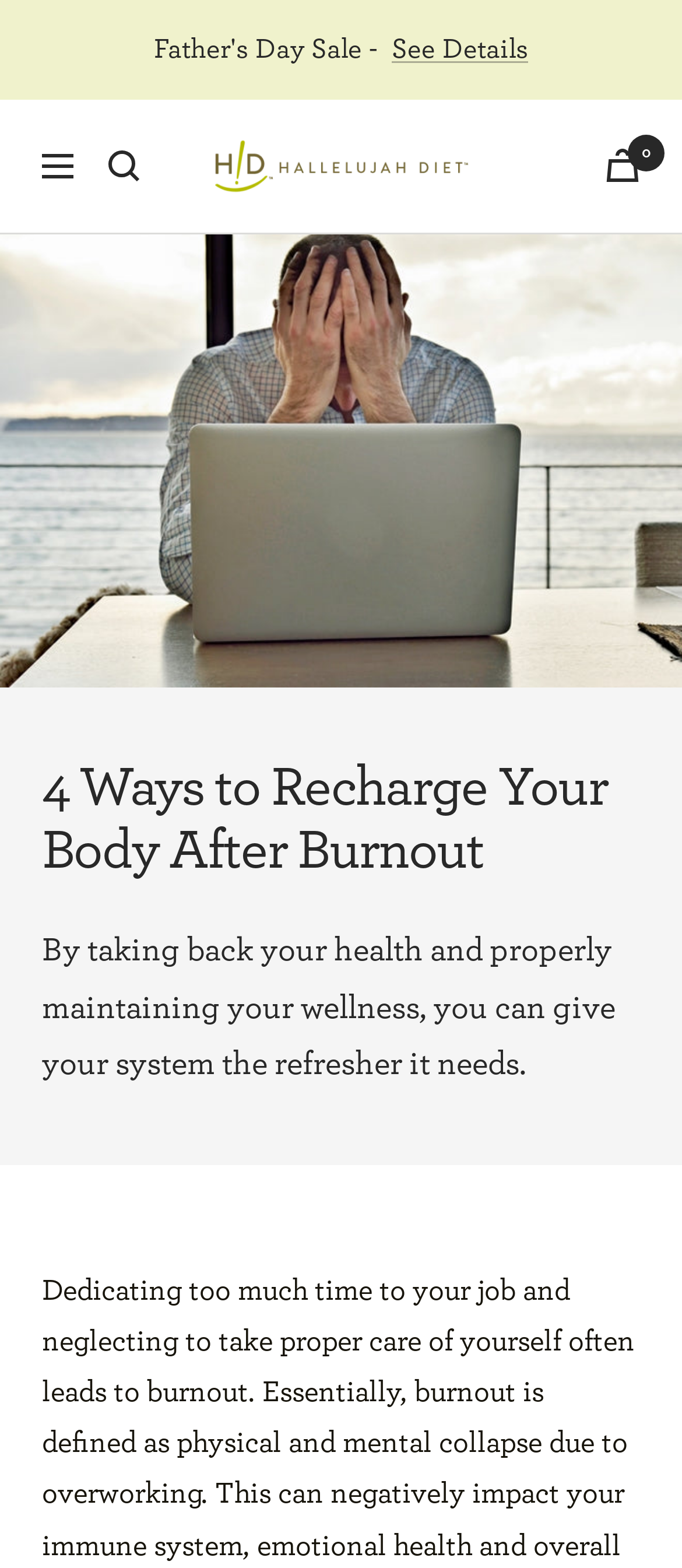Please locate the UI element described by "announced a two-month long increase" and provide its bounding box coordinates.

None